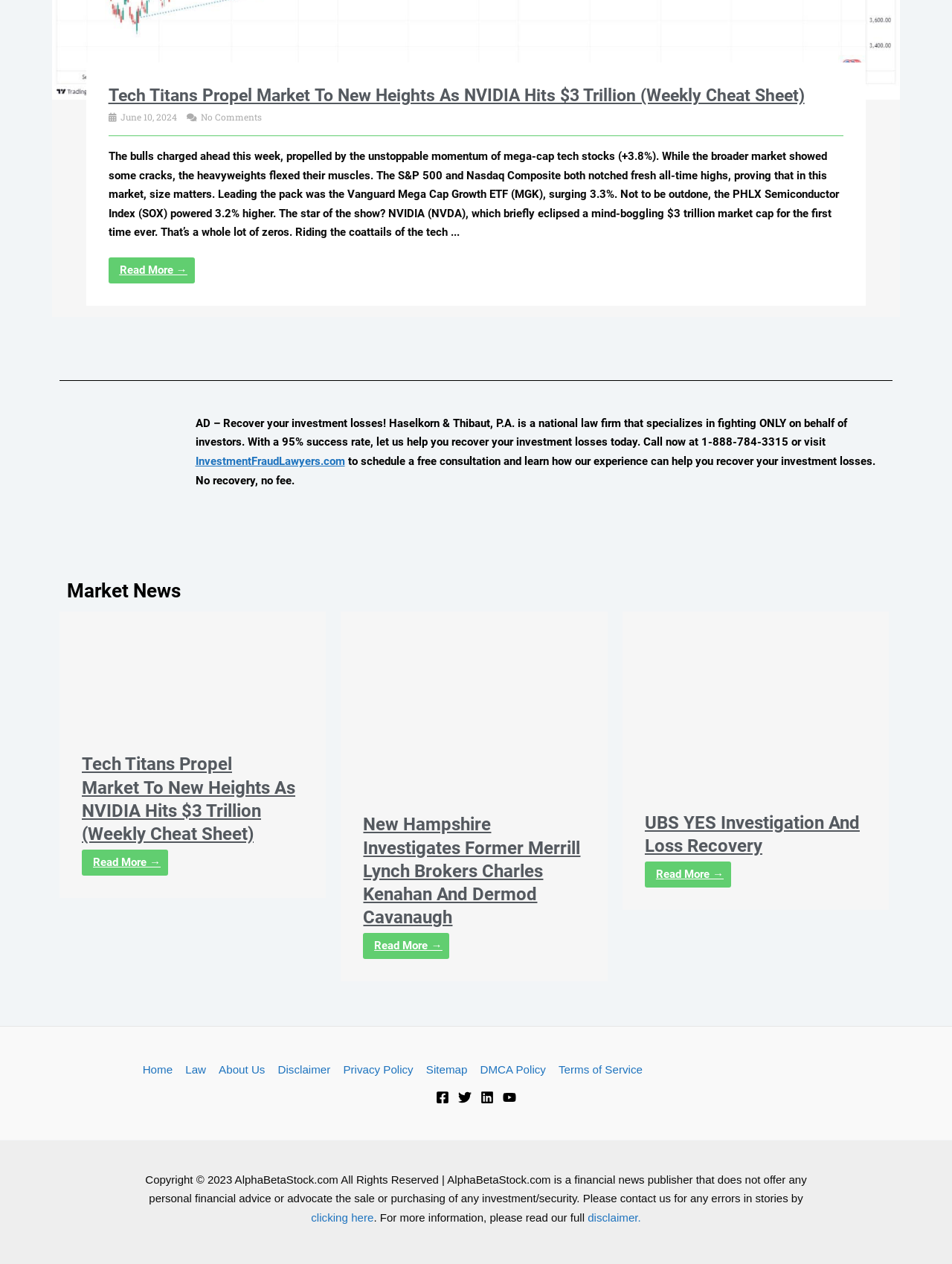Please provide a detailed answer to the question below based on the screenshot: 
What is the market capitalization of NVIDIA?

The answer can be found in the first heading 'Tech Titans Propel Market To New Heights As NVIDIA Hits $3 Trillion (Weekly Cheat Sheet)' which indicates that NVIDIA's market capitalization has reached $3 trillion.